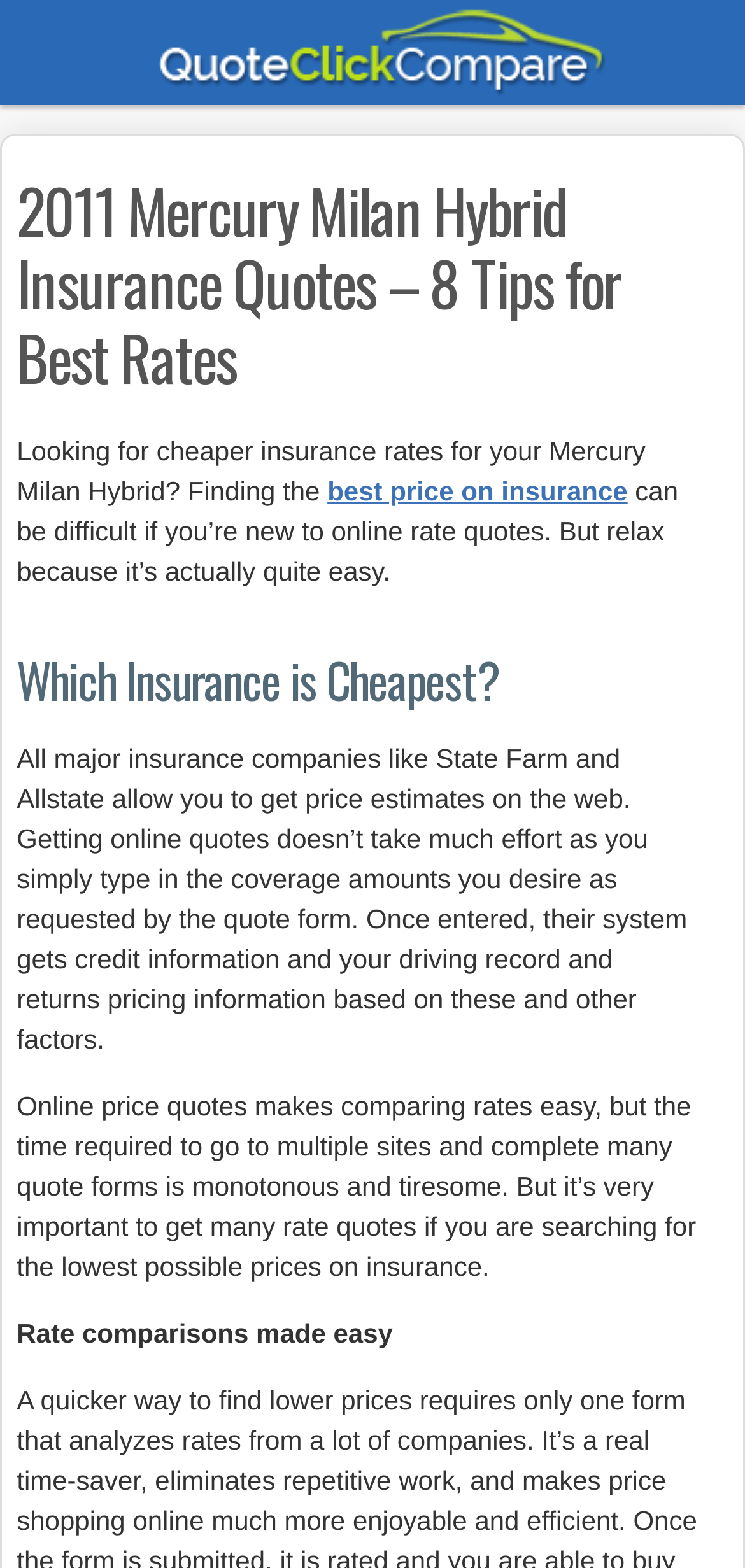Can you find and generate the webpage's heading?

2011 Mercury Milan Hybrid Insurance Quotes – 8 Tips for Best Rates